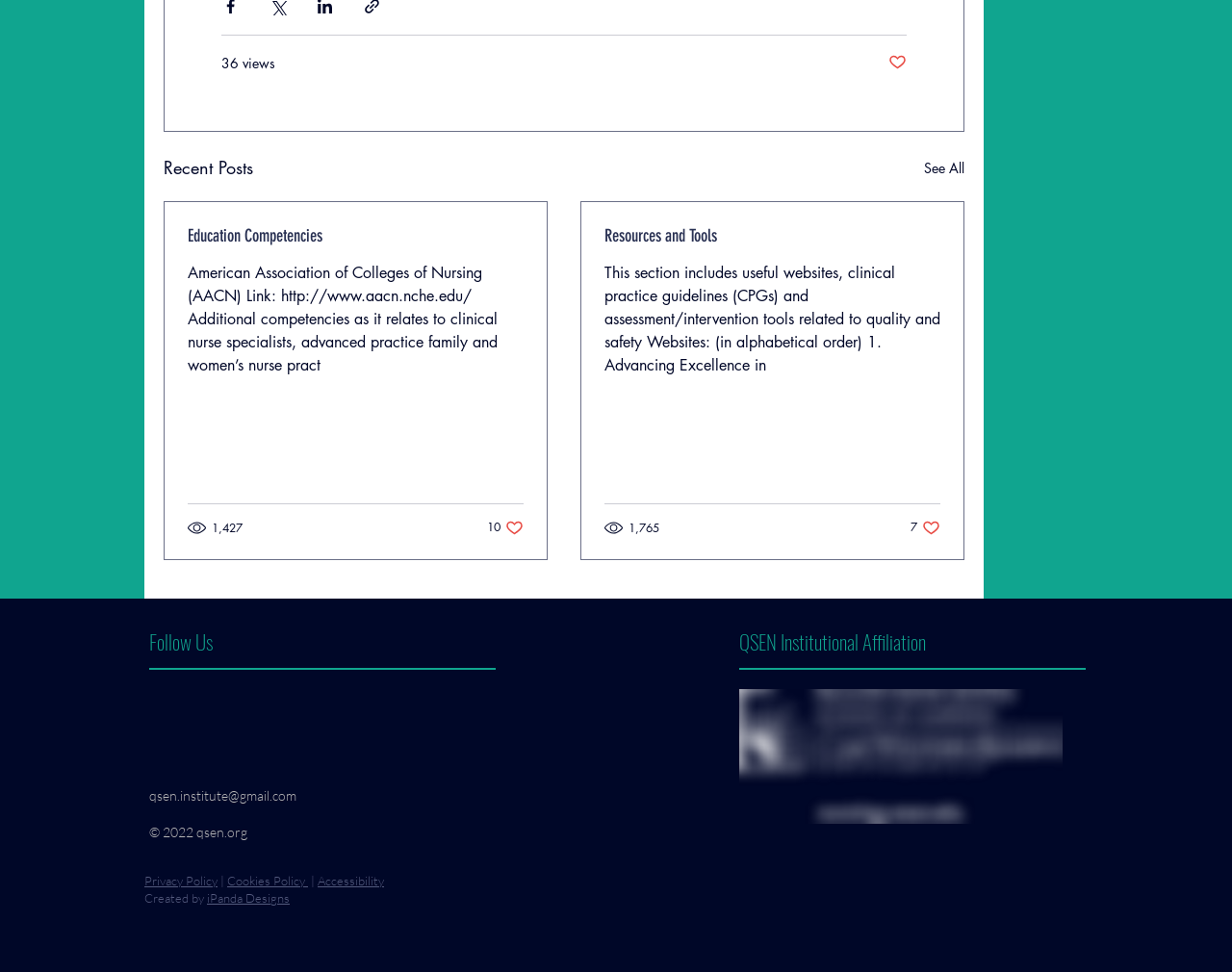Extract the bounding box coordinates for the UI element described as: "QSEN Institutional Affiliation".

[0.6, 0.645, 0.752, 0.676]